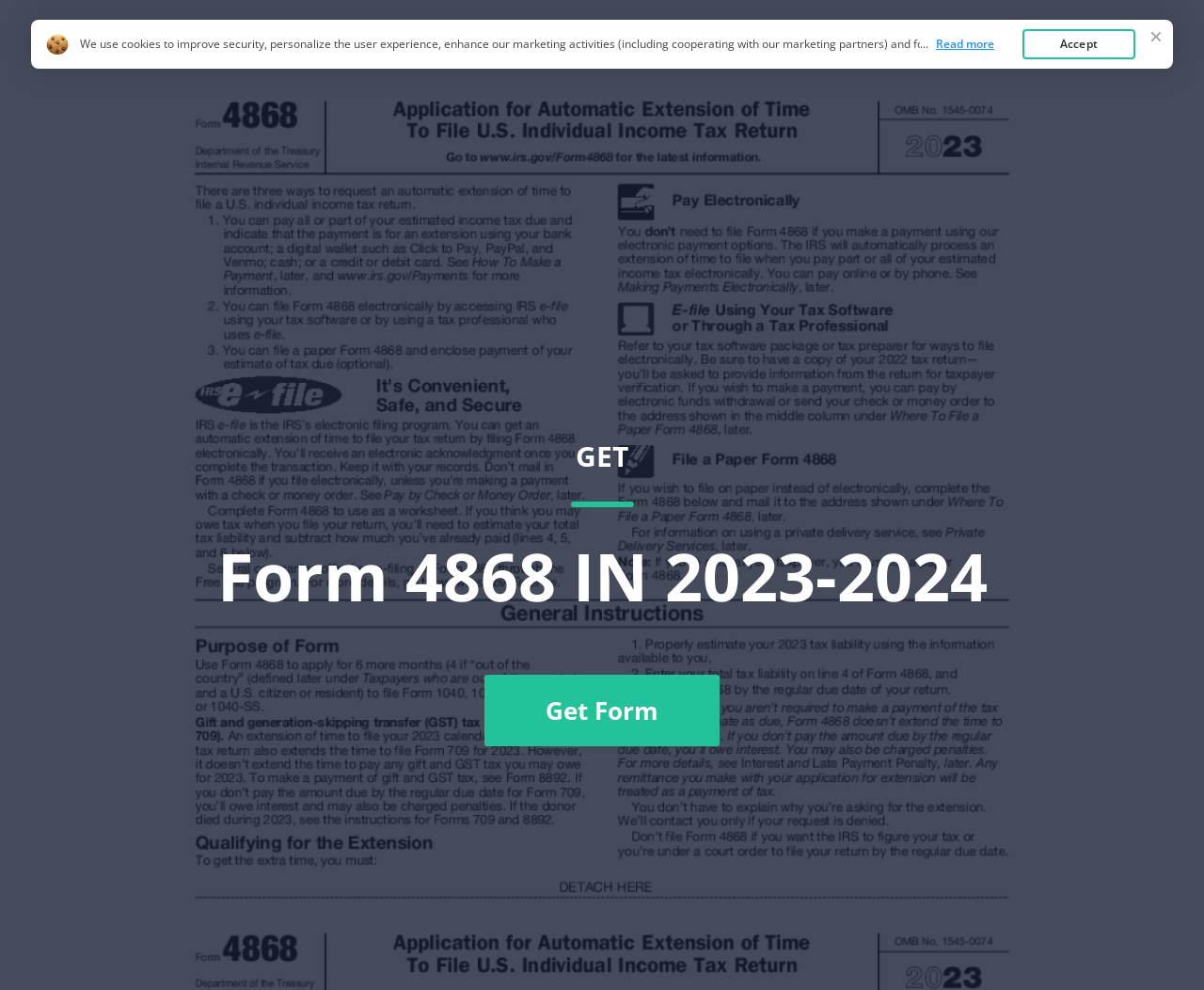Using the format (top-left x, top-left y, bottom-right x, bottom-right y), provide the bounding box coordinates for the described UI element. All values should be floating point numbers between 0 and 1: Get Form

[0.402, 0.681, 0.598, 0.753]